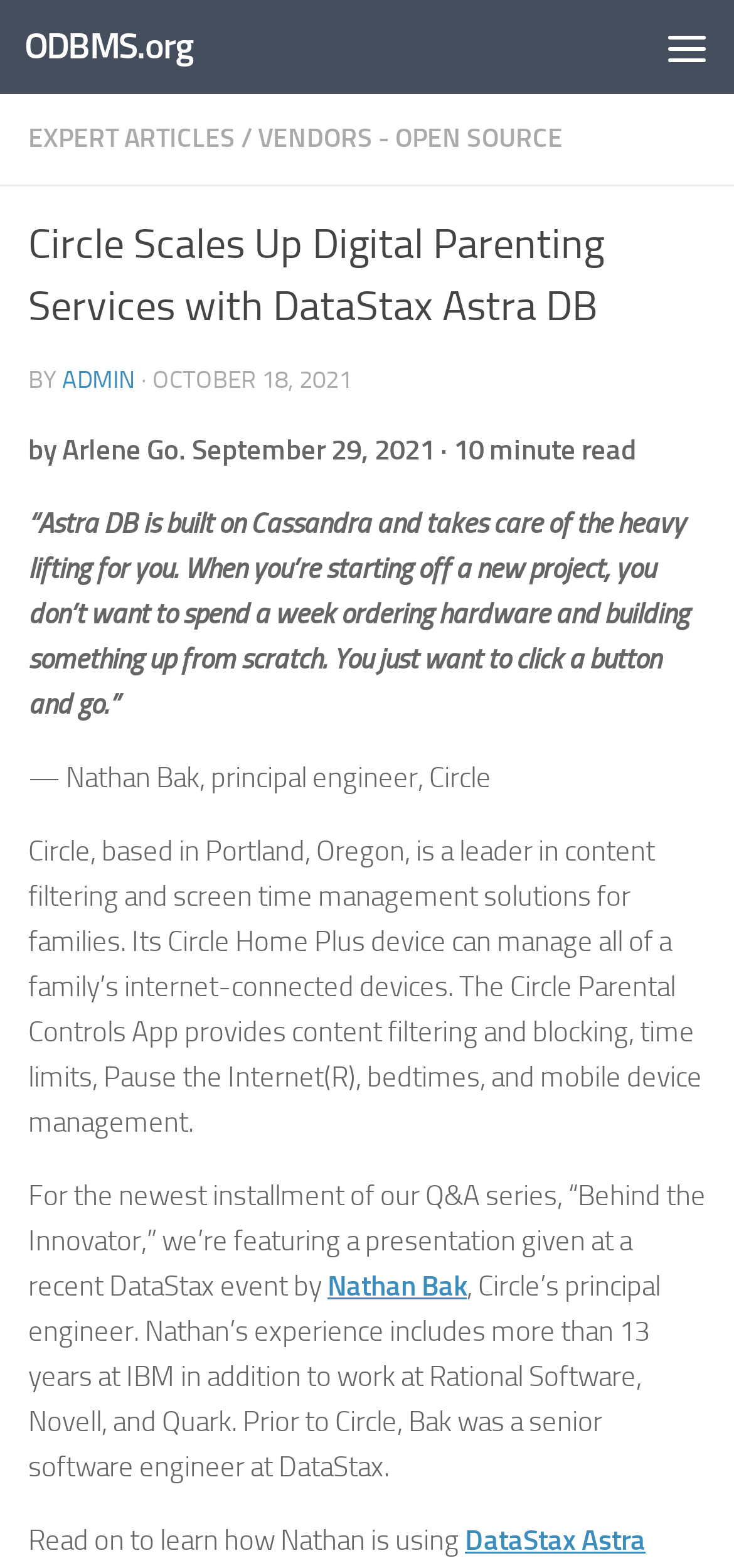Determine the bounding box of the UI element mentioned here: "Skip to content". The coordinates must be in the format [left, top, right, bottom] with values ranging from 0 to 1.

[0.01, 0.005, 0.397, 0.062]